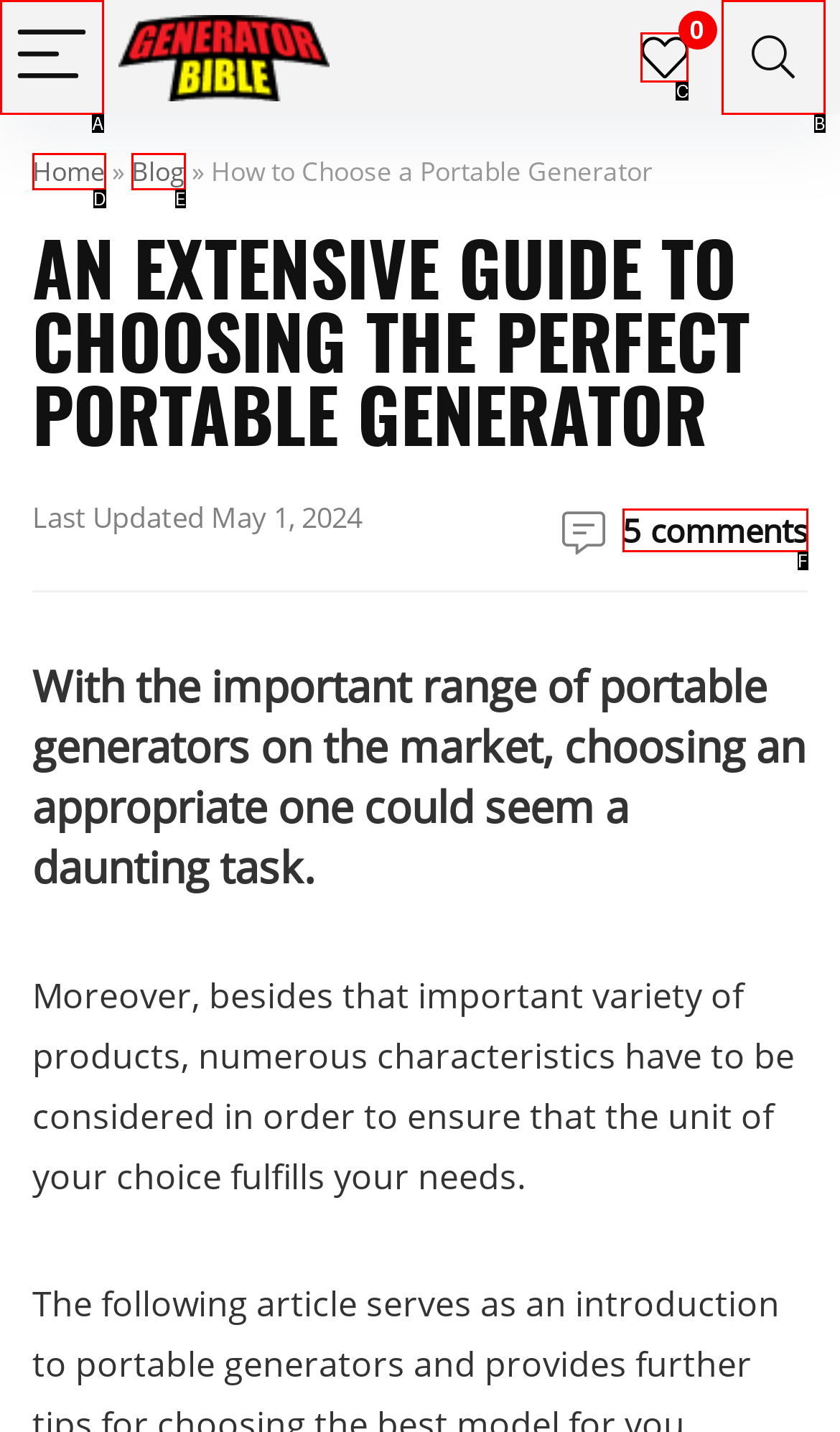Determine the option that best fits the description: parent_node: 0 aria-label="Search"
Reply with the letter of the correct option directly.

B